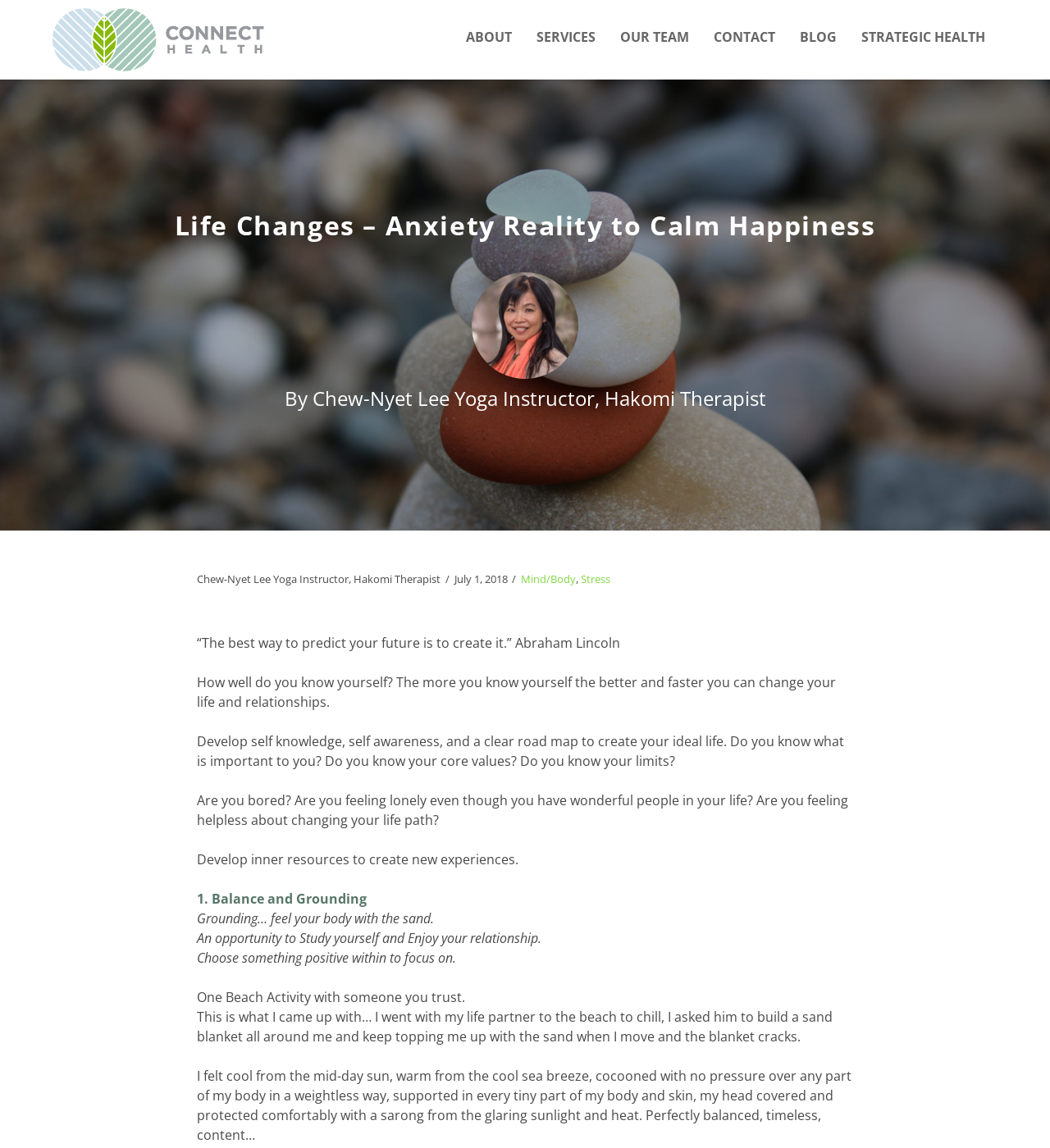Determine the bounding box coordinates of the region to click in order to accomplish the following instruction: "view all posts". Provide the coordinates as four float numbers between 0 and 1, specifically [left, top, right, bottom].

None